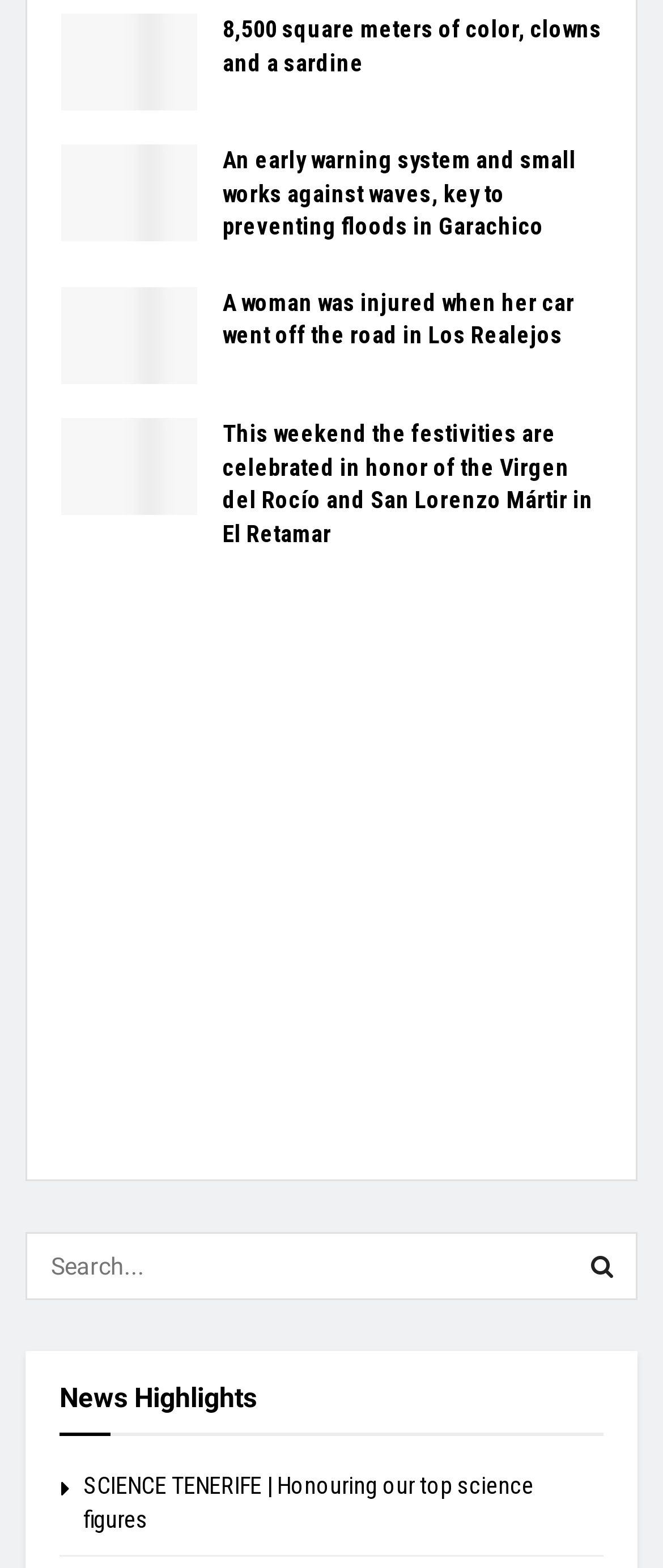What is the topic of the first article?
From the details in the image, answer the question comprehensively.

The first article is identified by its heading '8,500 square meters of color, clowns and a sardine' and its corresponding image, which suggests that the topic of the article is related to an event or exhibition featuring color, clowns, and a sardine.